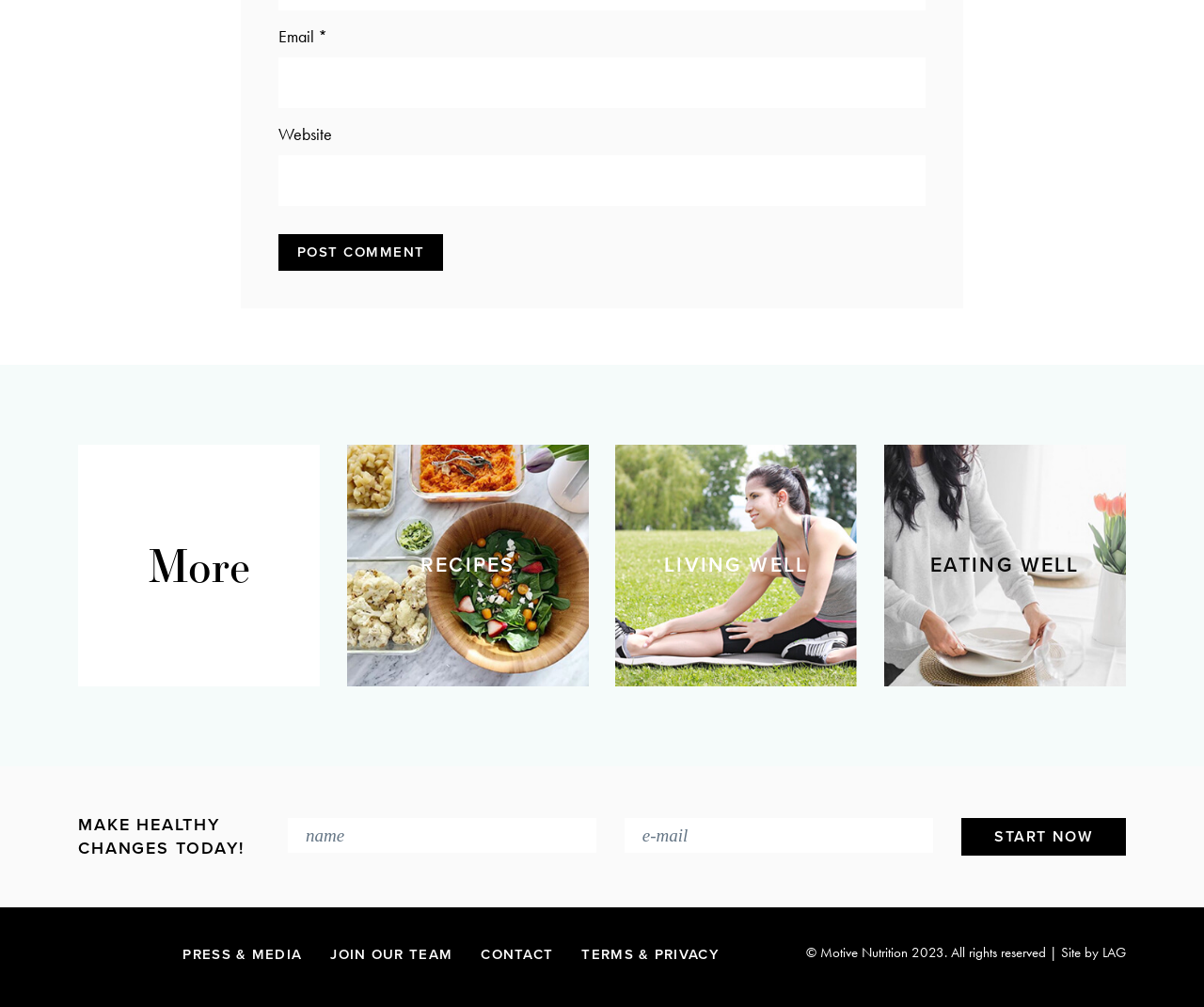Locate the bounding box coordinates of the element that should be clicked to fulfill the instruction: "Click the 'Osek Patur guide' link".

None